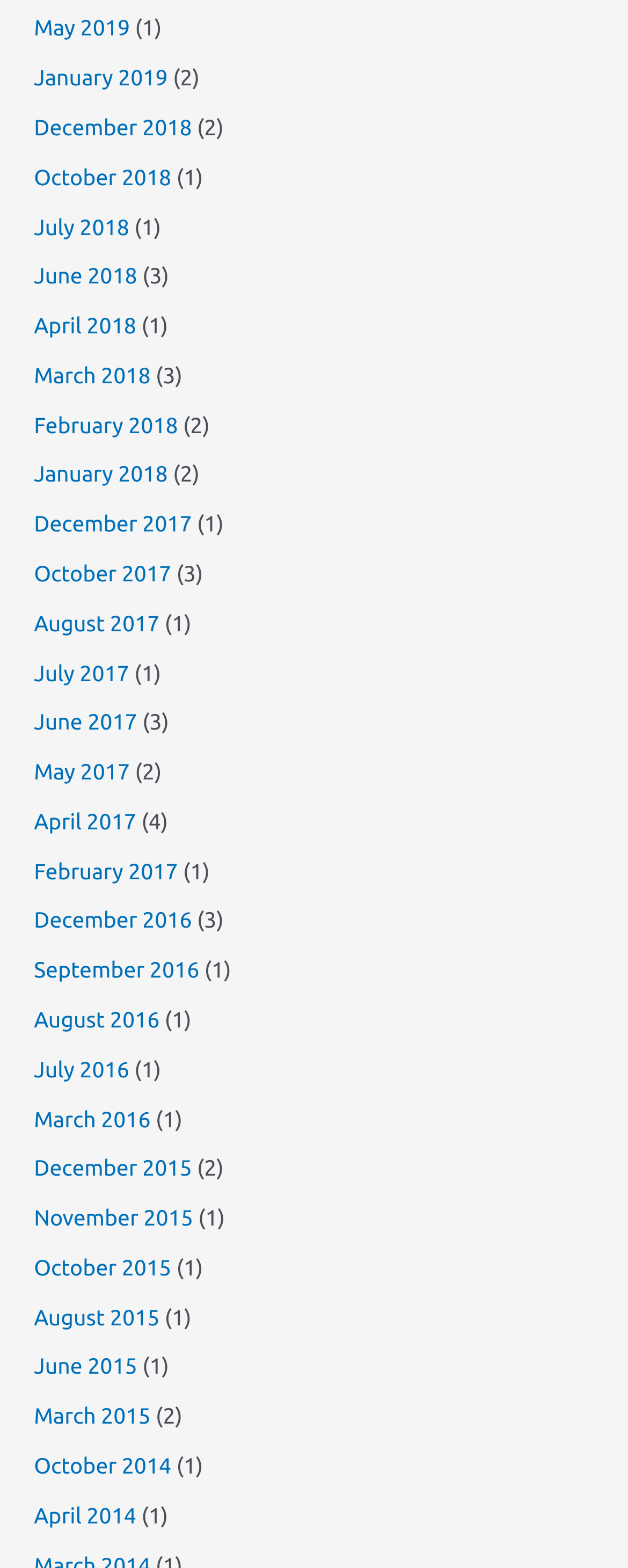Find the bounding box coordinates of the UI element according to this description: "May 2017".

[0.054, 0.484, 0.207, 0.5]